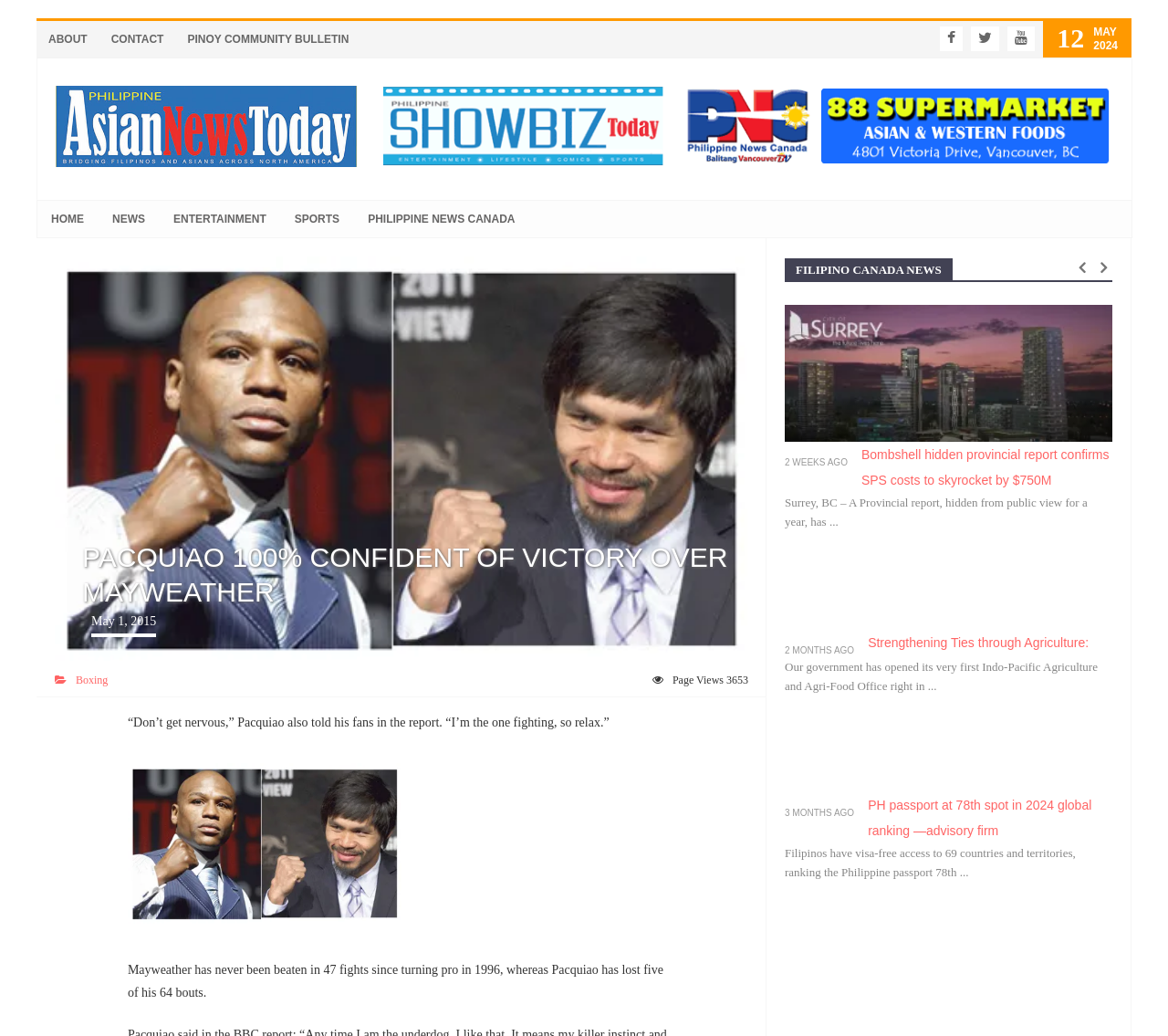Using the element description: "Philippine News Canada", determine the bounding box coordinates. The coordinates should be in the format [left, top, right, bottom], with values between 0 and 1.

[0.303, 0.193, 0.453, 0.229]